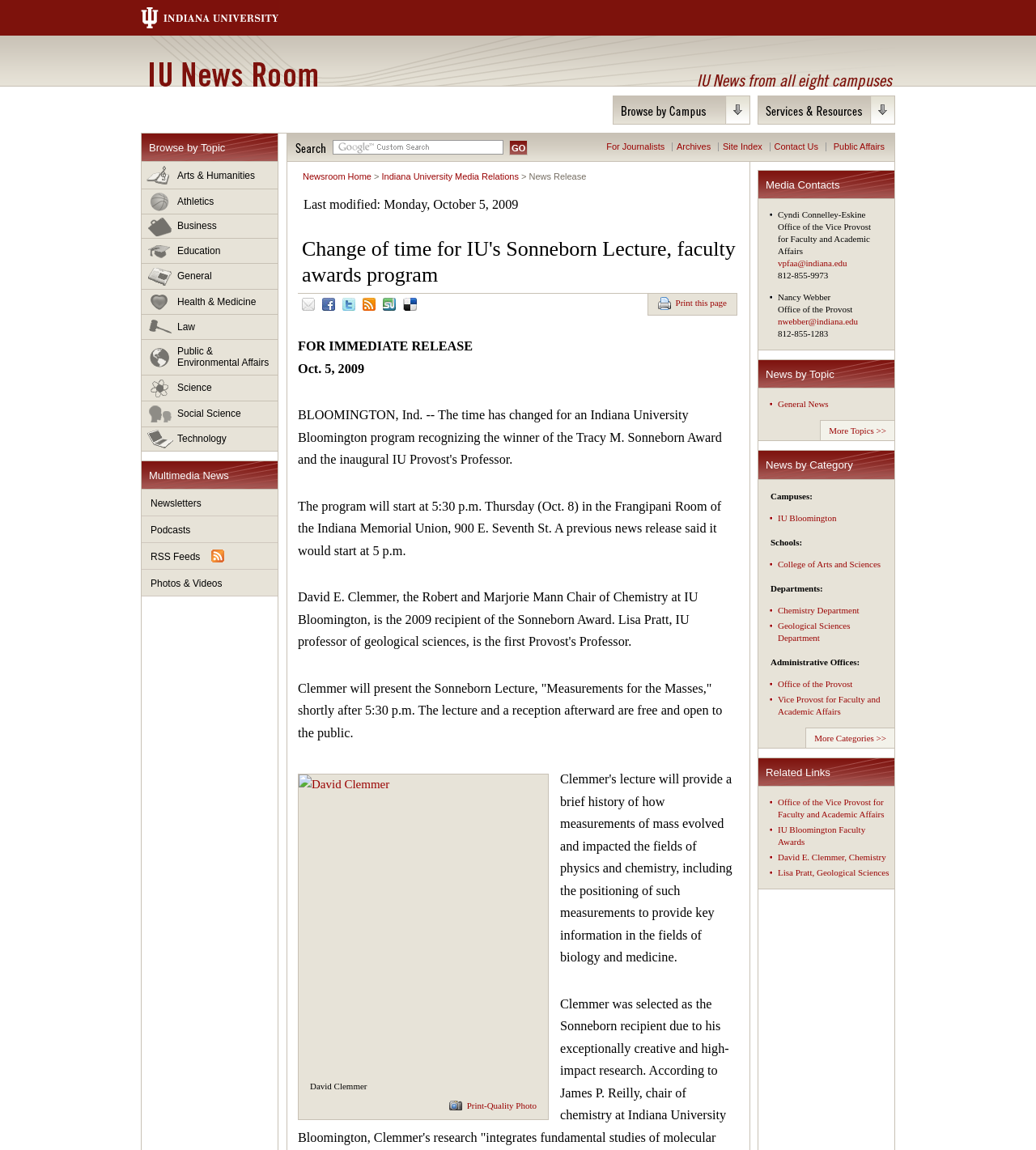Specify the bounding box coordinates for the region that must be clicked to perform the given instruction: "Search for news".

[0.285, 0.125, 0.314, 0.133]